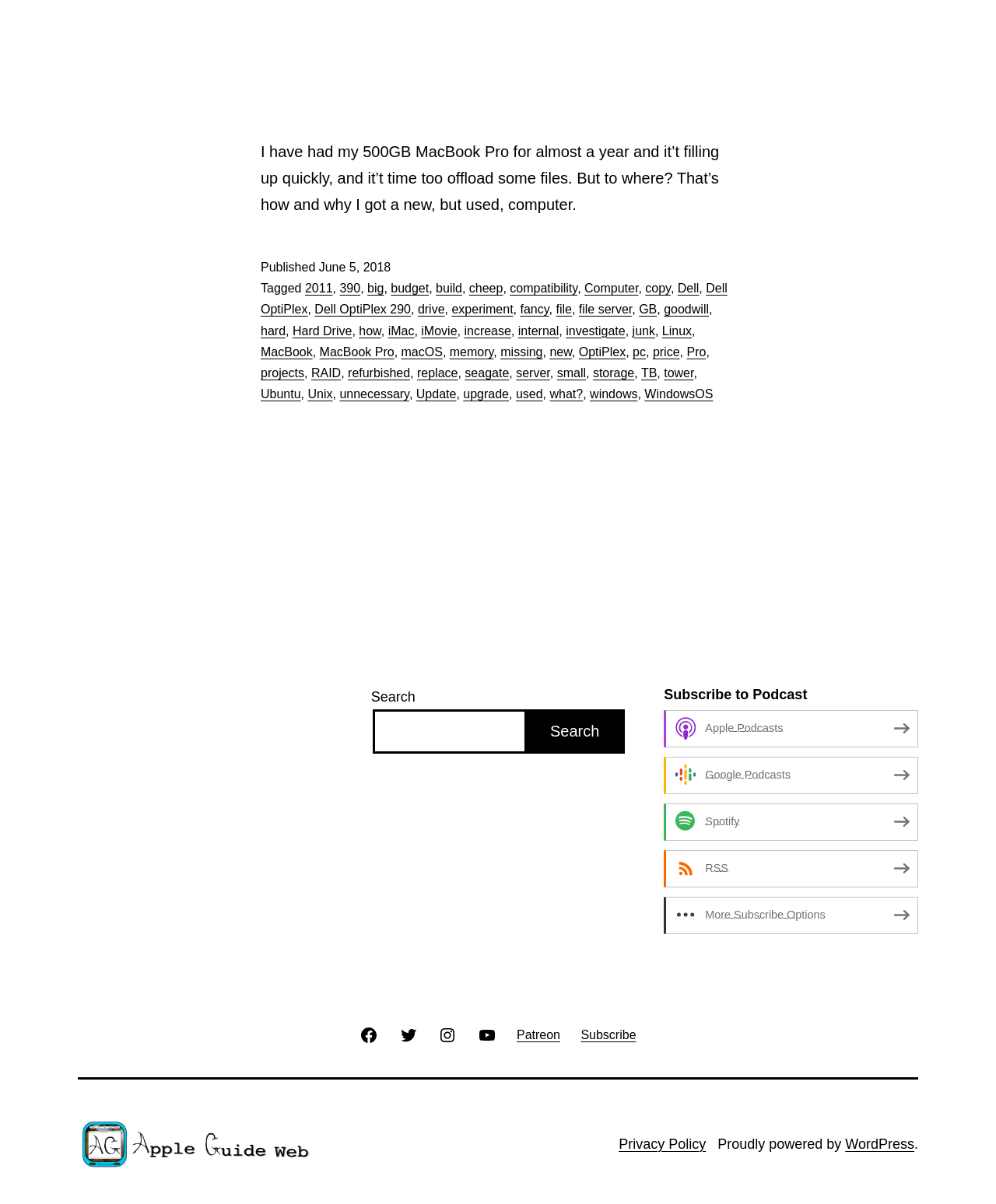What is the author's MacBook Pro storage capacity?
Please look at the screenshot and answer in one word or a short phrase.

500GB